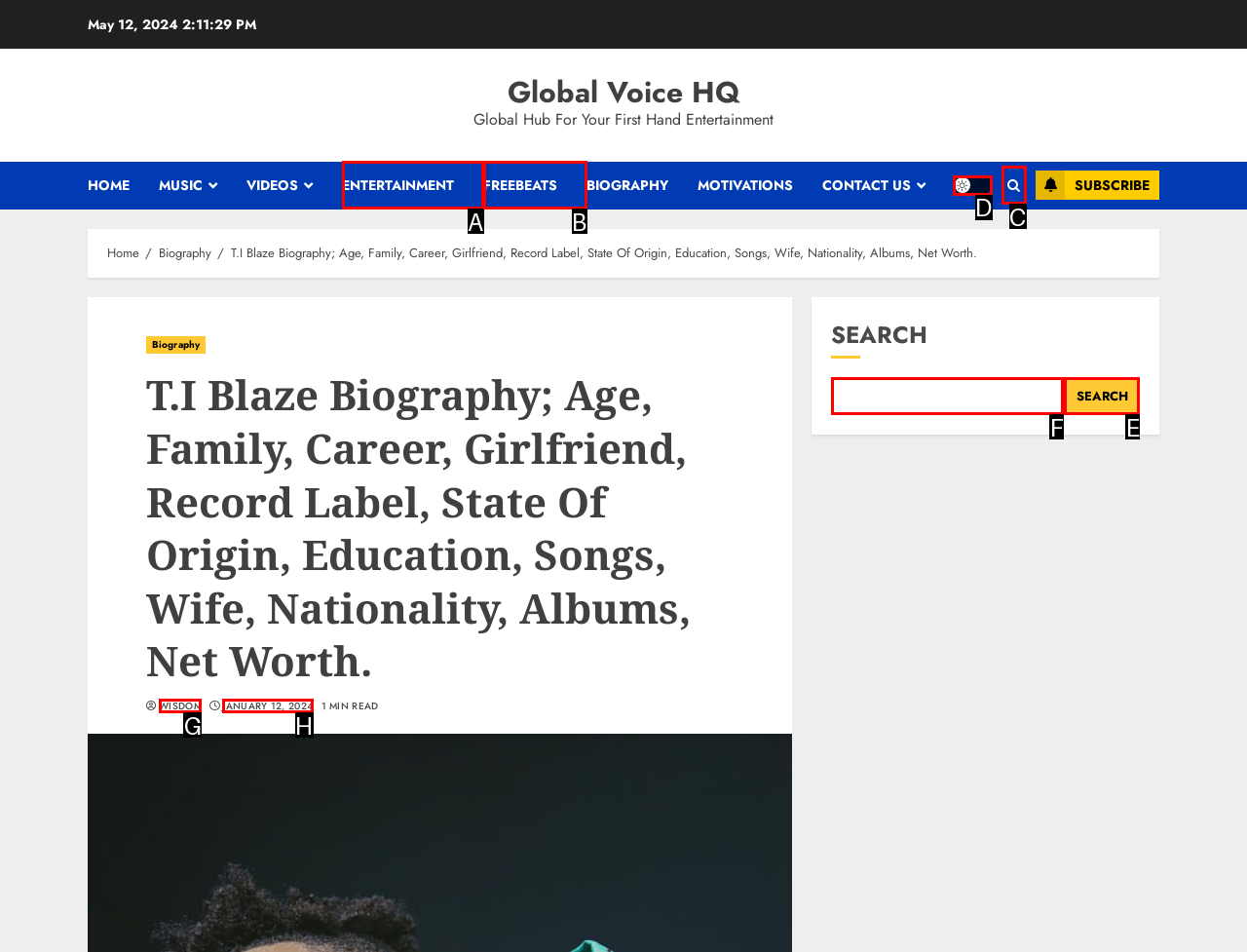Which option should be clicked to execute the task: Search for something?
Reply with the letter of the chosen option.

F